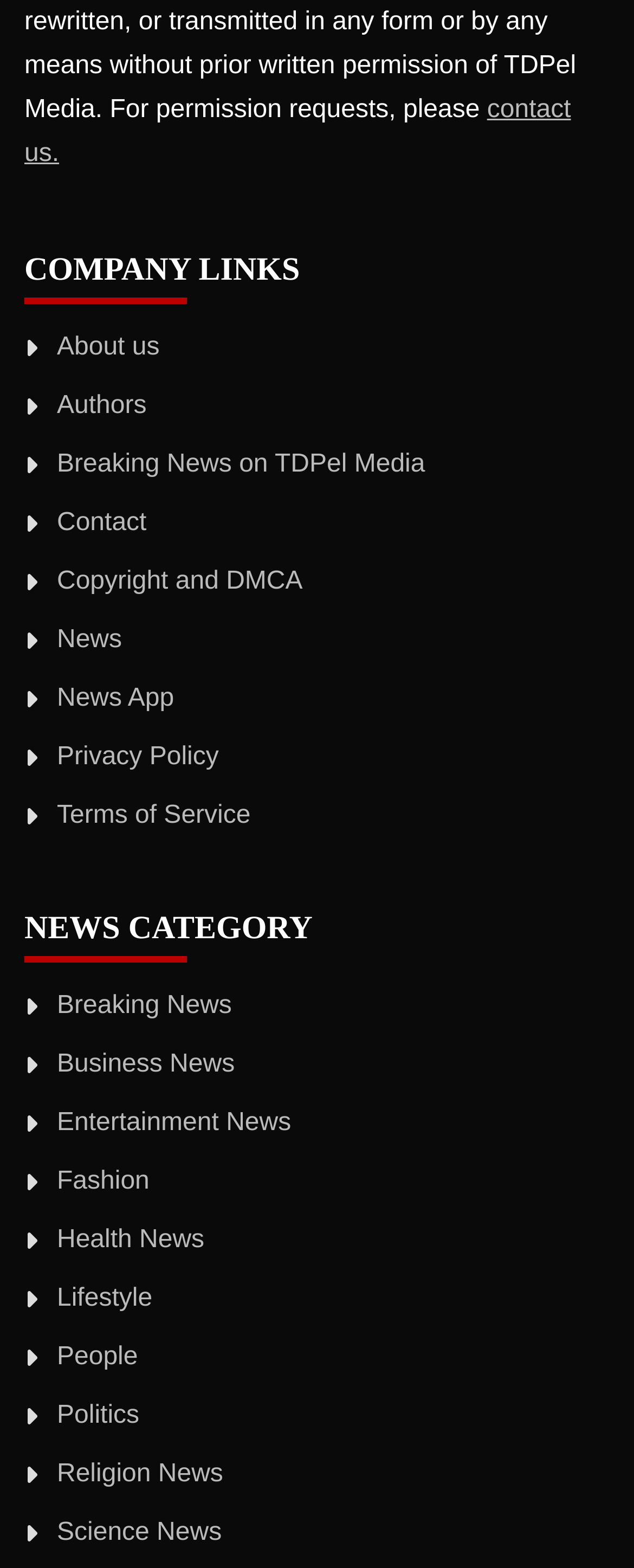Can you show the bounding box coordinates of the region to click on to complete the task described in the instruction: "read about the company"?

[0.09, 0.212, 0.252, 0.23]